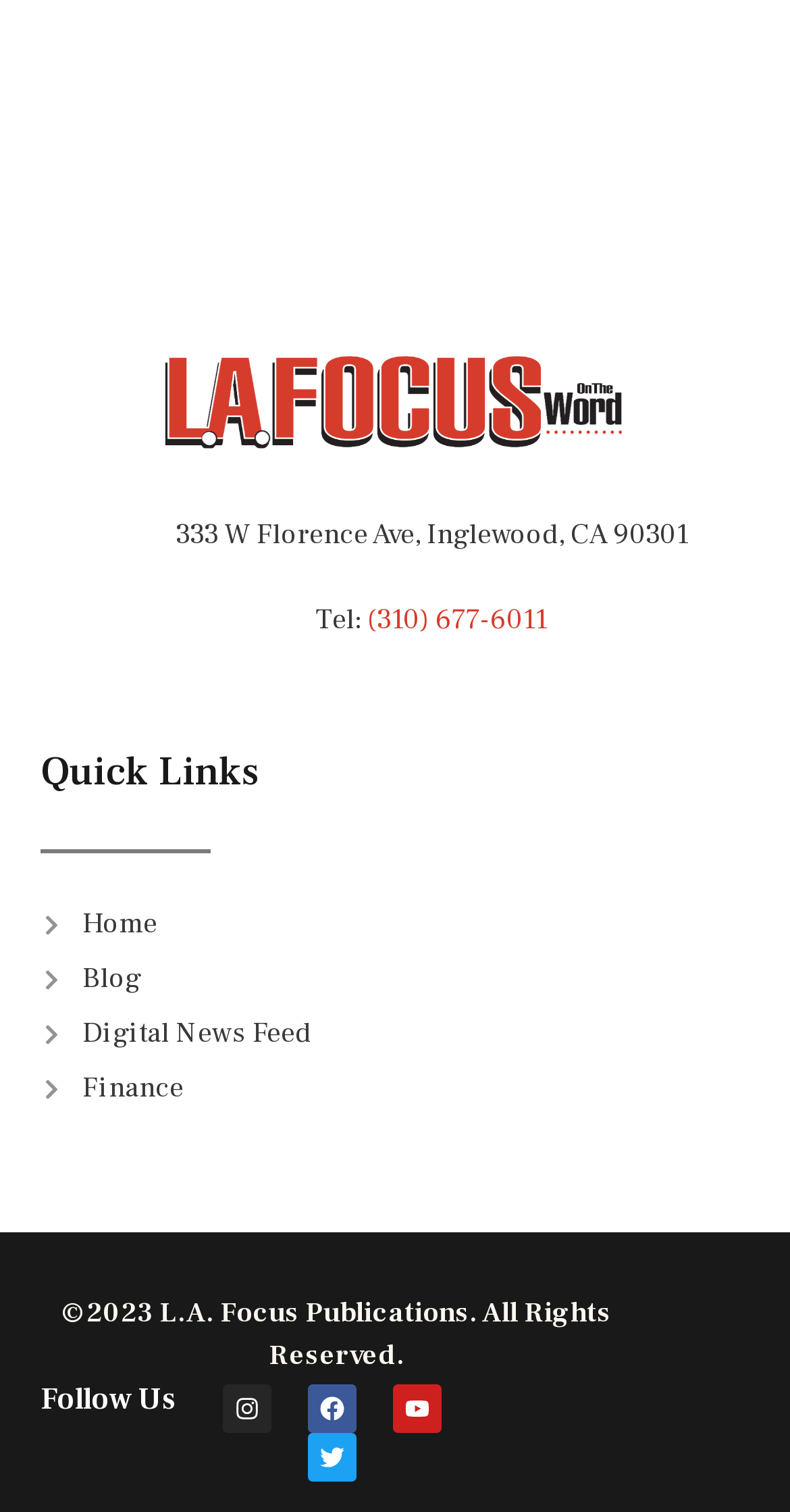What is the phone number to call?
Provide an in-depth and detailed answer to the question.

I found the phone number by looking at the link element that contains the phone number, which is 'Call Phone Number (310) 677-6011'. The phone number is enclosed in the parentheses.